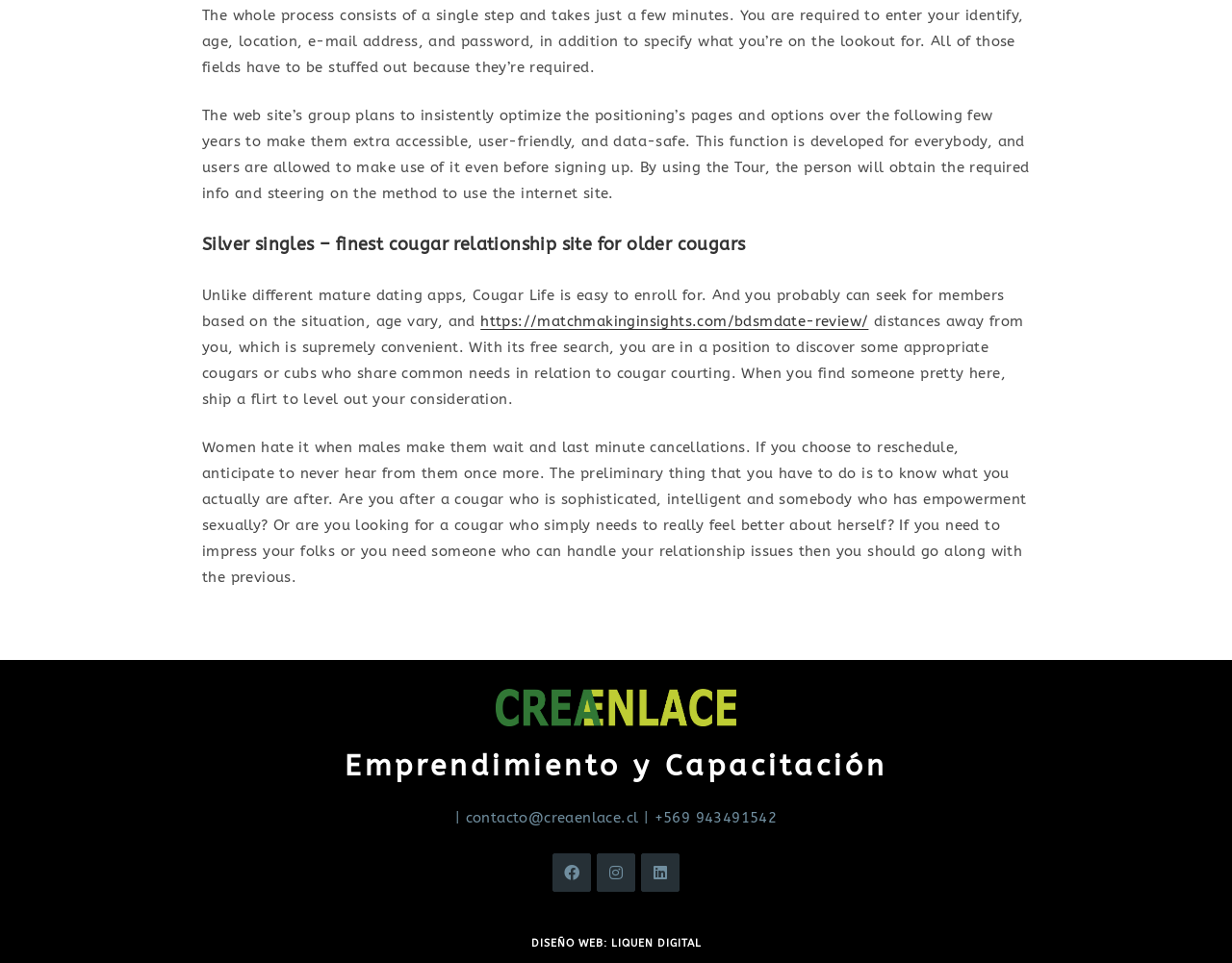What is the main topic of this webpage?
Please give a detailed and elaborate answer to the question based on the image.

The webpage appears to be discussing cougar dating, specifically highlighting the benefits of using Cougar Life, a dating app for older cougars. The text mentions the ease of signing up, searching for members based on location and age range, and finding compatible matches.